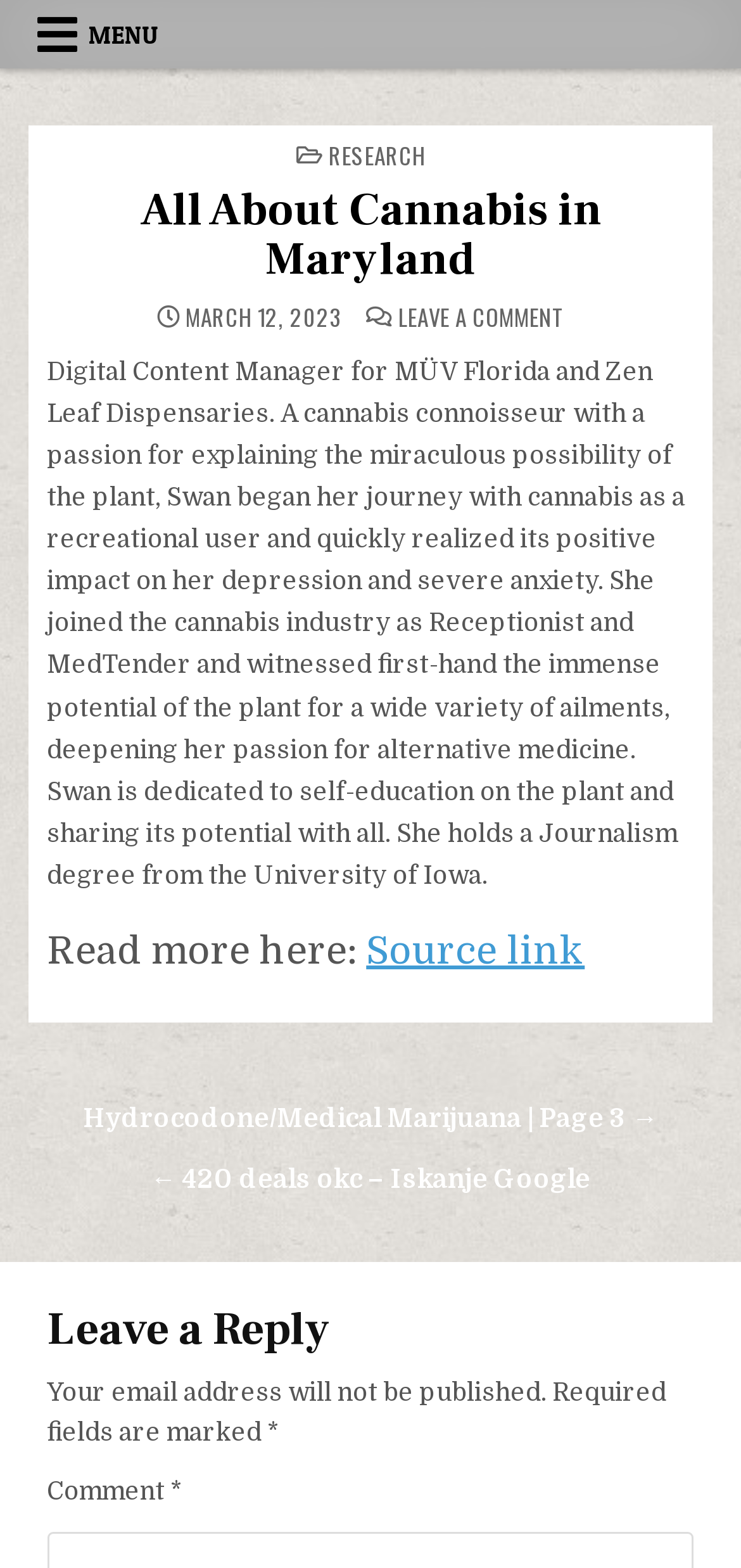Offer a detailed account of what is visible on the webpage.

The webpage is about cannabis research and information, specifically focused on Maryland. At the top, there is a primary menu navigation bar that spans the entire width of the page, with a button labeled "MENU" on the left side. 

Below the navigation bar, there is a large article section that takes up most of the page. The article has a header section with a title "All About Cannabis in Maryland" and a link to the same title. There is also a posted date "MARCH 12, 2023" and a link to leave a comment. 

The main content of the article is a biographical text about a digital content manager who is passionate about cannabis and its benefits. The text is quite long and takes up most of the article section. At the end of the article, there is a "Read more here:" text followed by a "Source link".

On the right side of the article section, there is a post navigation section with links to previous and next posts. The links are labeled "Hydrocodone/Medical Marijuana | Page 3 →" and "← 420 deals okc – Iskanje Google".

At the bottom of the page, there is a "Leave a Reply" section with a comment box and some instructions, including a note that the email address will not be published and that required fields are marked with an asterisk.